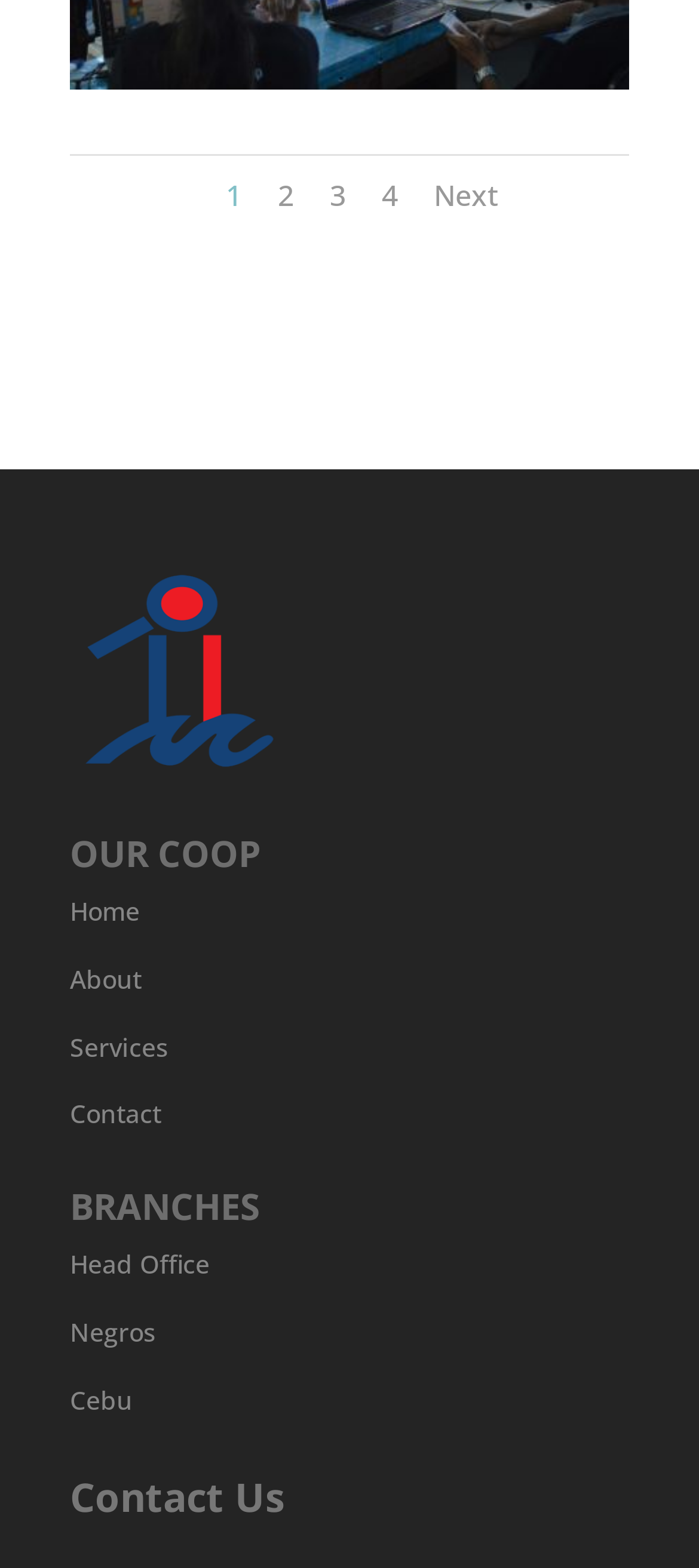How many links are there for branches?
Analyze the screenshot and provide a detailed answer to the question.

I counted the number of links under the 'BRANCHES' heading and found three links: 'Head Office', 'Negros', and 'Cebu'.